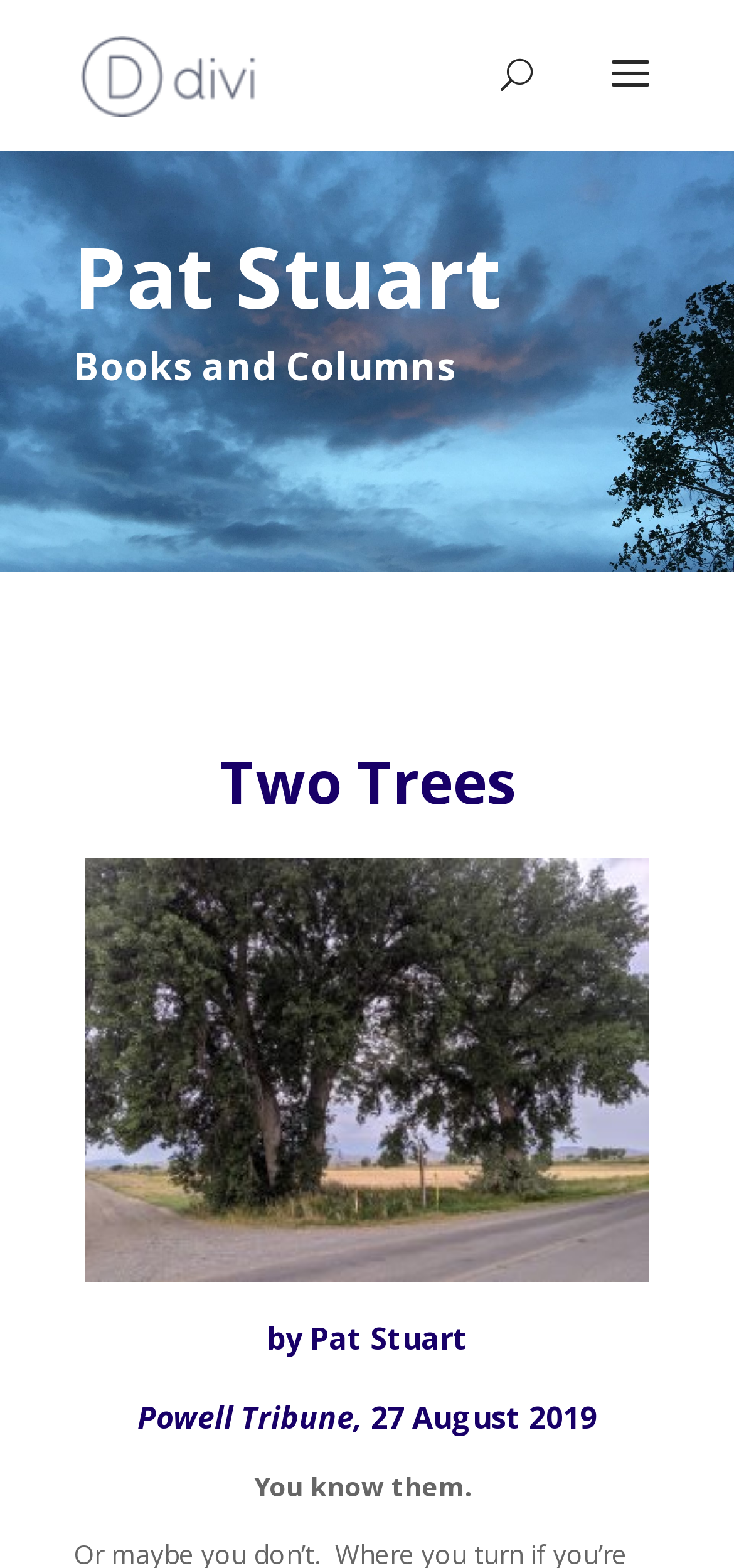What is the date when the column 'Two Trees' was published?
Look at the image and answer with only one word or phrase.

27 August 2019